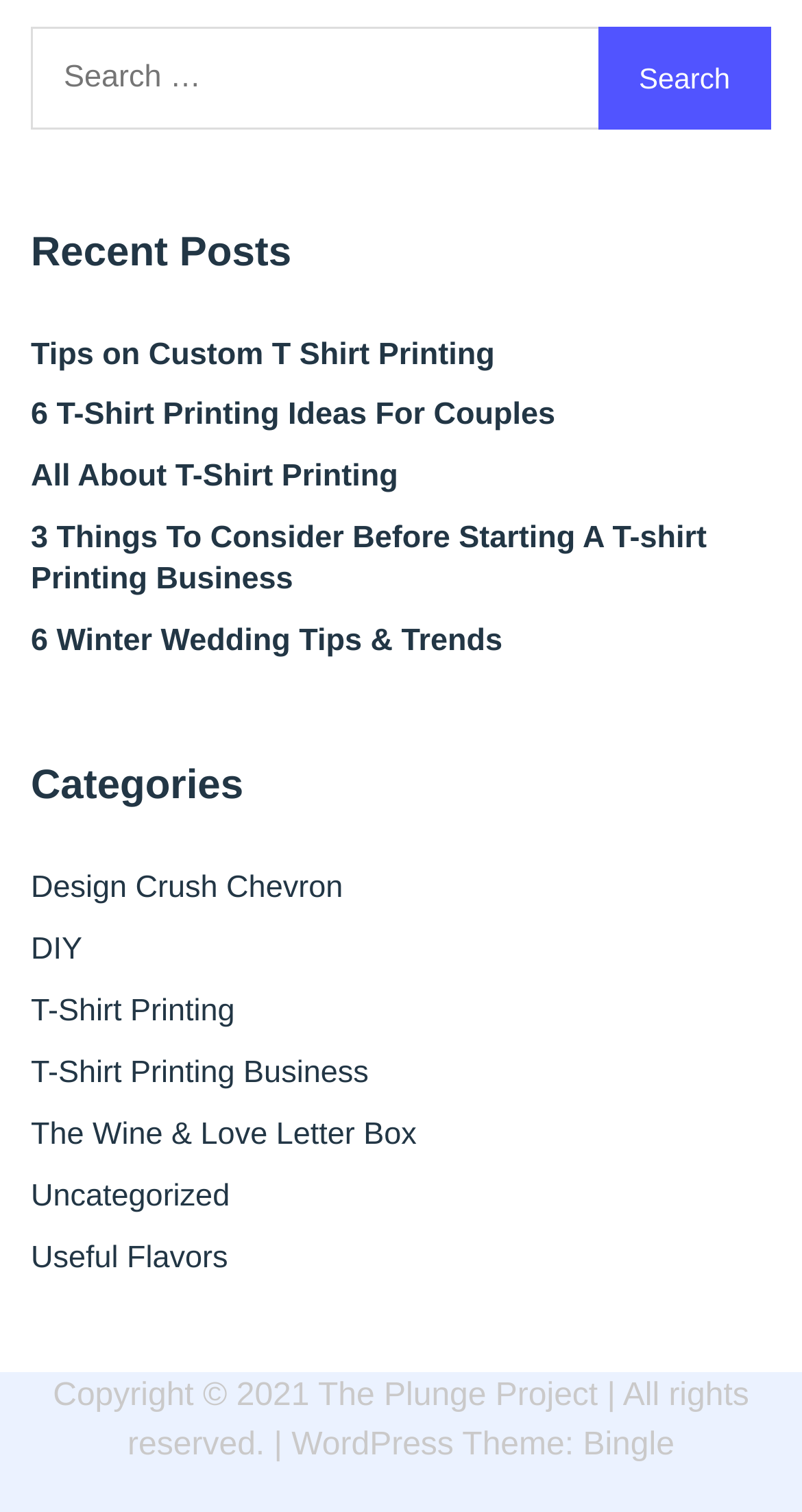What is the purpose of the search box?
Please use the visual content to give a single word or phrase answer.

To search for posts